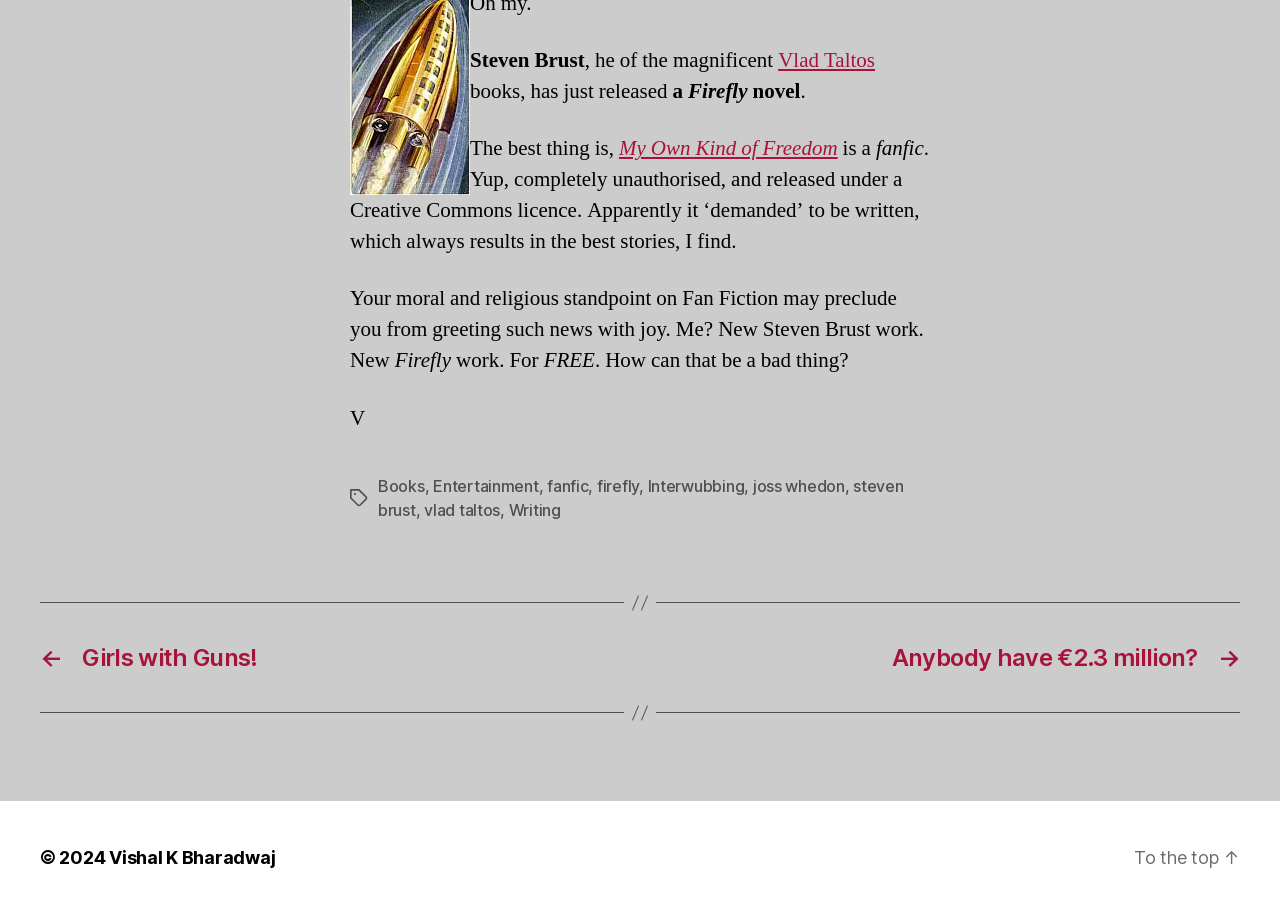Identify and provide the bounding box for the element described by: "Vishal K Bharadwaj".

[0.085, 0.927, 0.215, 0.95]